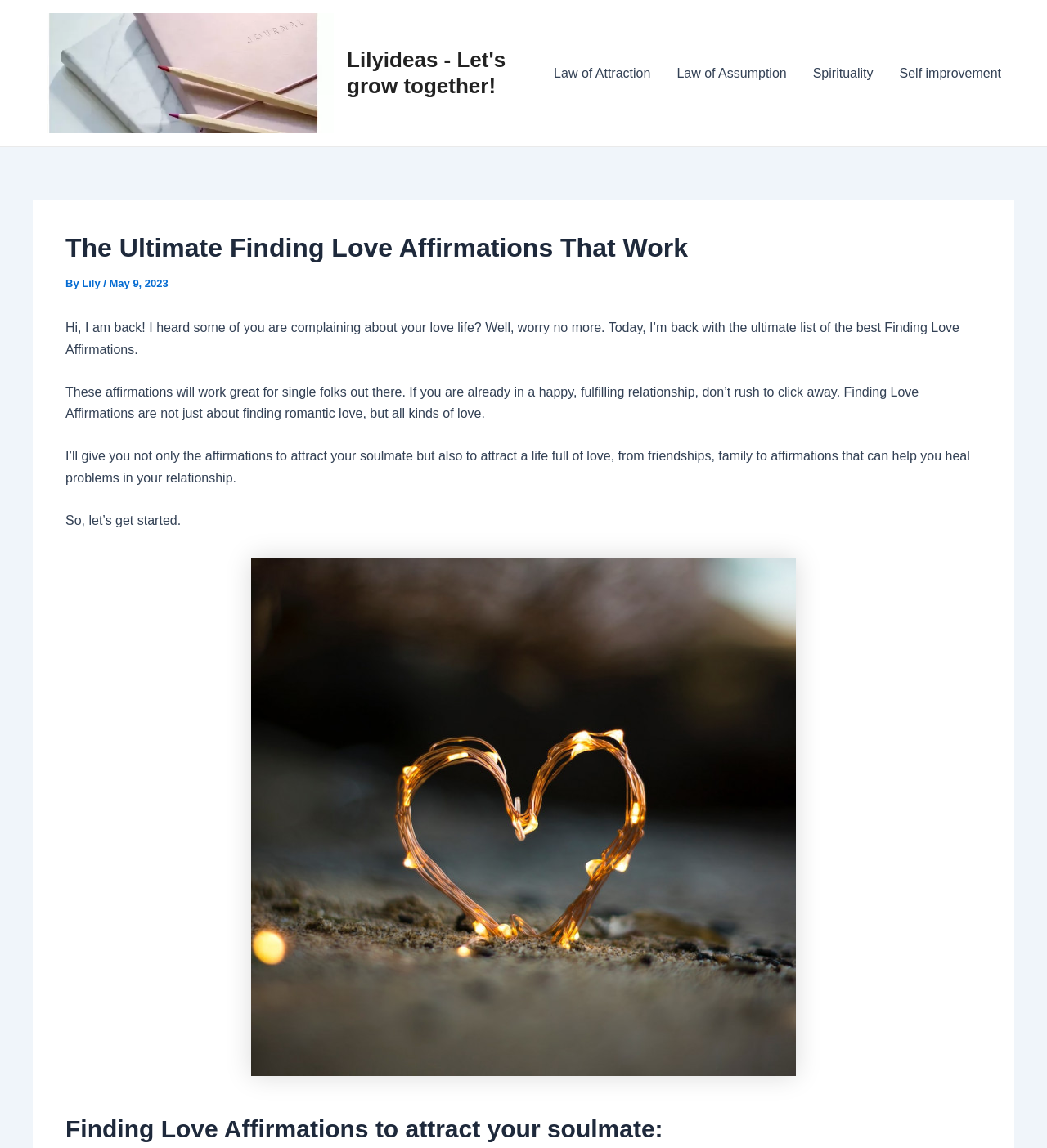Please provide a brief answer to the question using only one word or phrase: 
What is the date of the article?

May 9, 2023